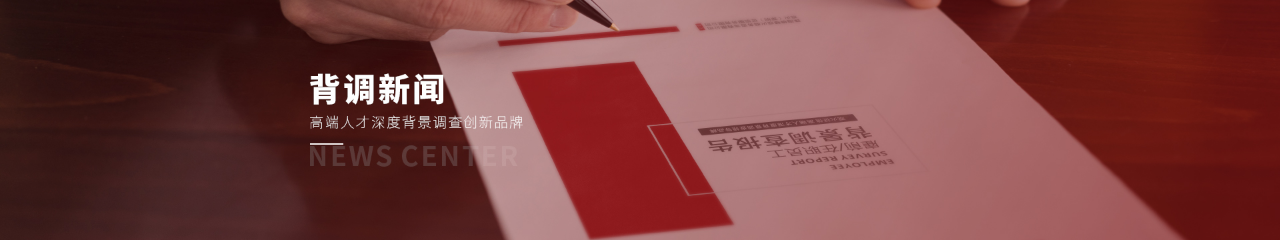Respond with a single word or phrase:
What is the topic of the document?

Background checks